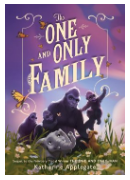What animals are depicted on the book cover?
Could you answer the question with a detailed and thorough explanation?

The vibrant artwork on the book cover displays a heartwarming scene with gorillas, which are the main animals depicted in the illustration.